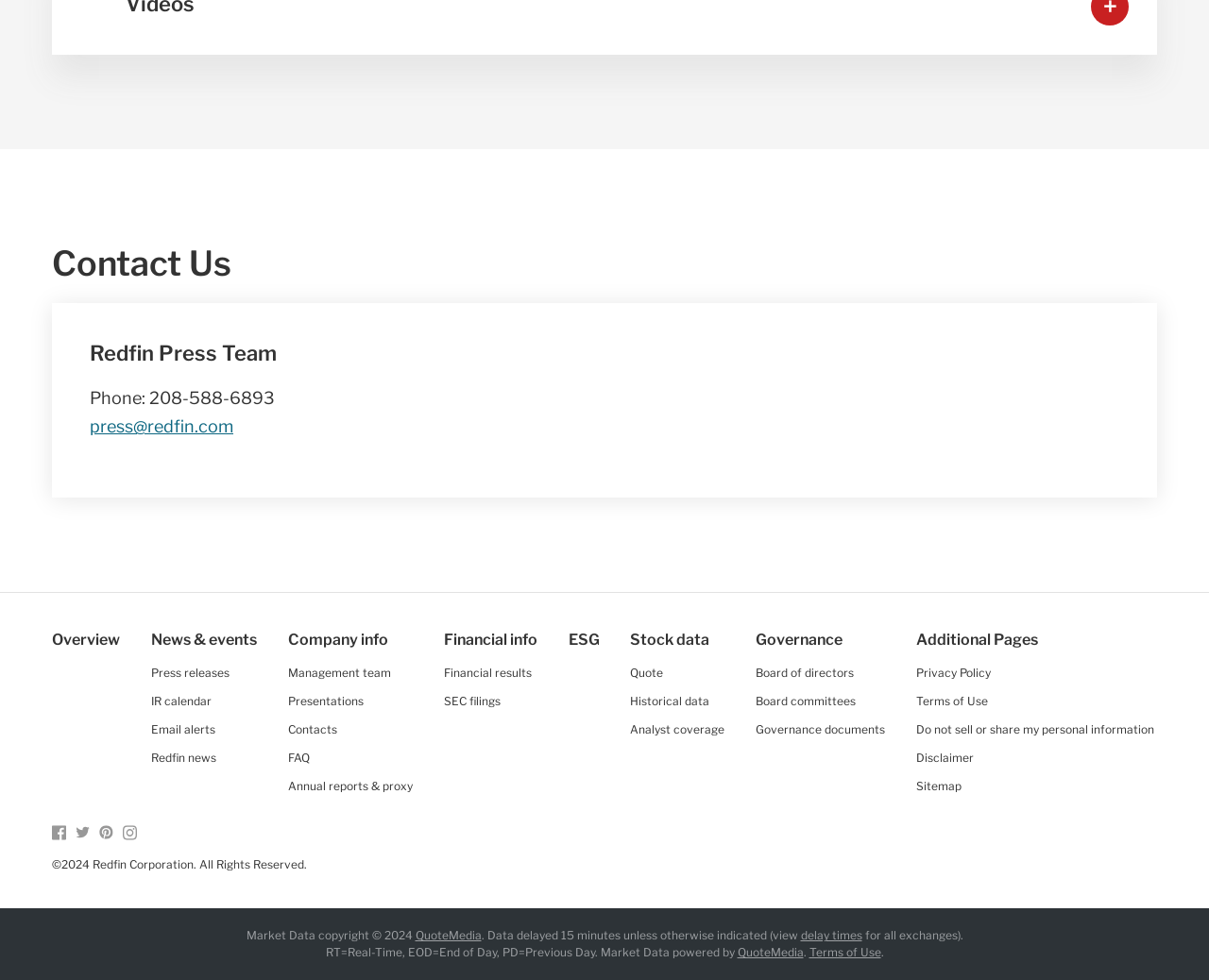Provide the bounding box coordinates in the format (top-left x, top-left y, bottom-right x, bottom-right y). All values are floating point numbers between 0 and 1. Determine the bounding box coordinate of the UI element described as: Governance

[0.625, 0.644, 0.697, 0.662]